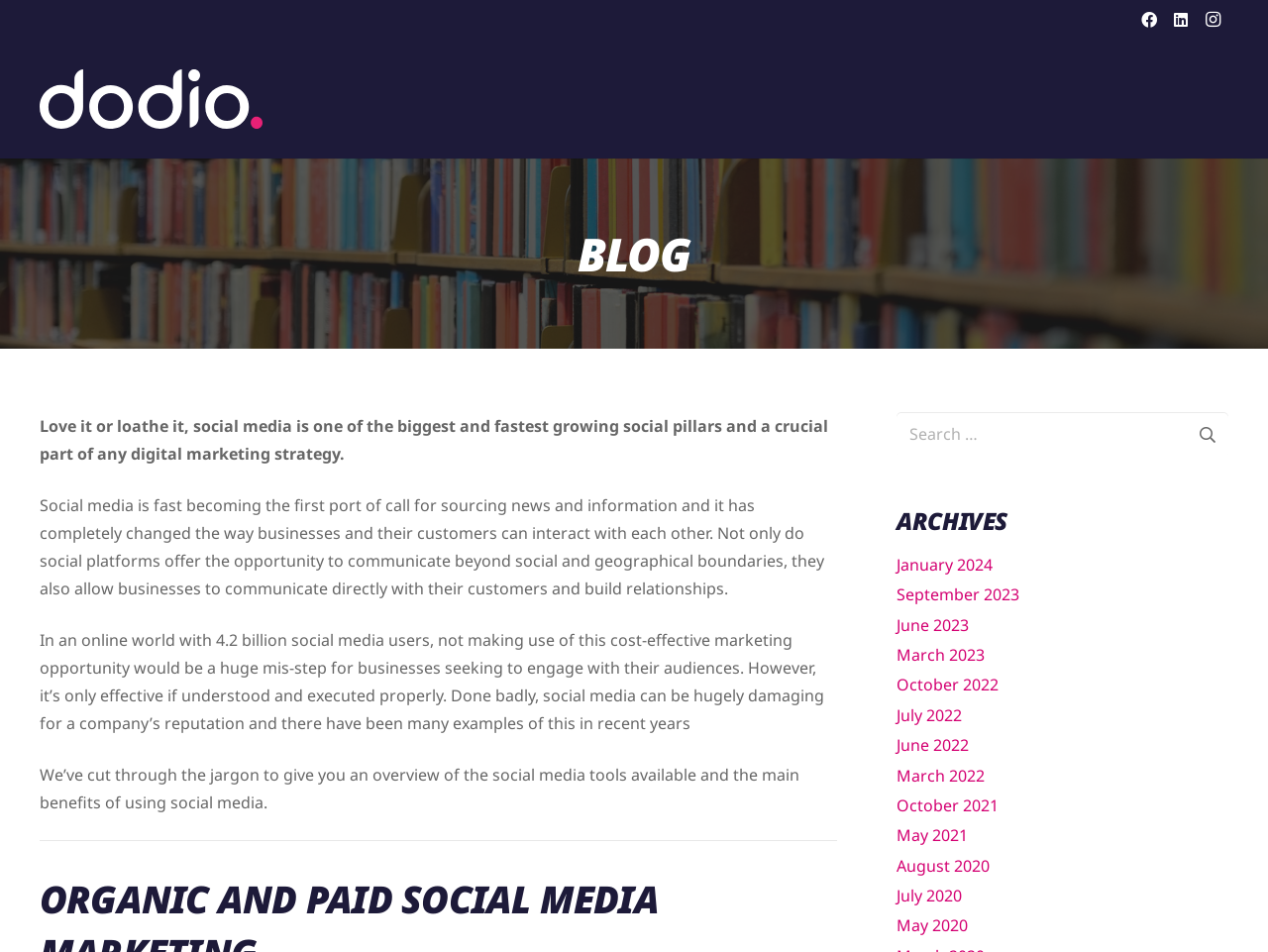Please study the image and answer the question comprehensively:
How many social media platforms are mentioned at the top of the webpage?

At the top of the webpage, there are links to three social media platforms: Facebook, LinkedIn, and Instagram. These links are located near the top of the page, indicating that they are prominent social media platforms.